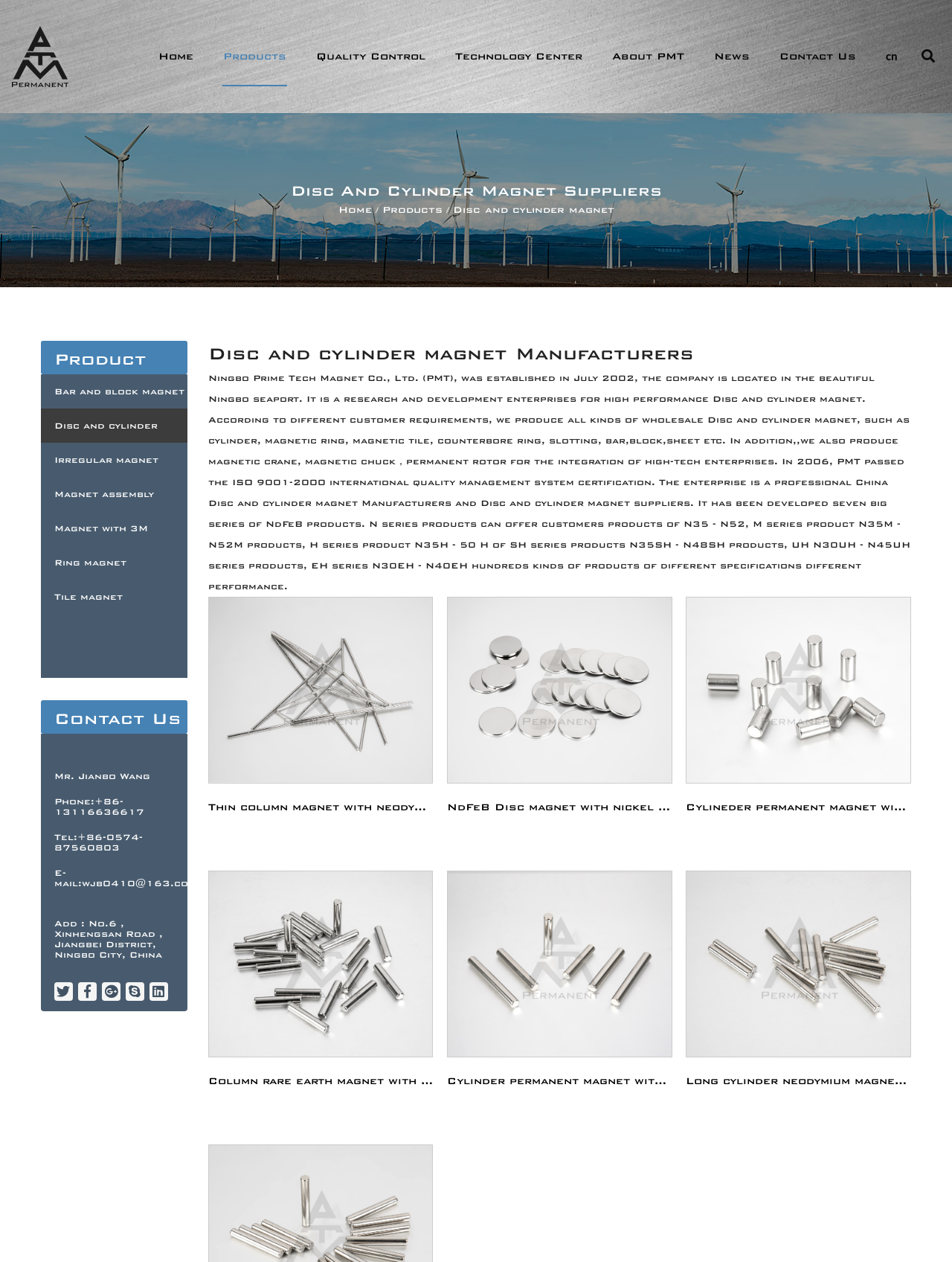Using the description "Home", locate and provide the bounding box of the UI element.

[0.355, 0.161, 0.39, 0.171]